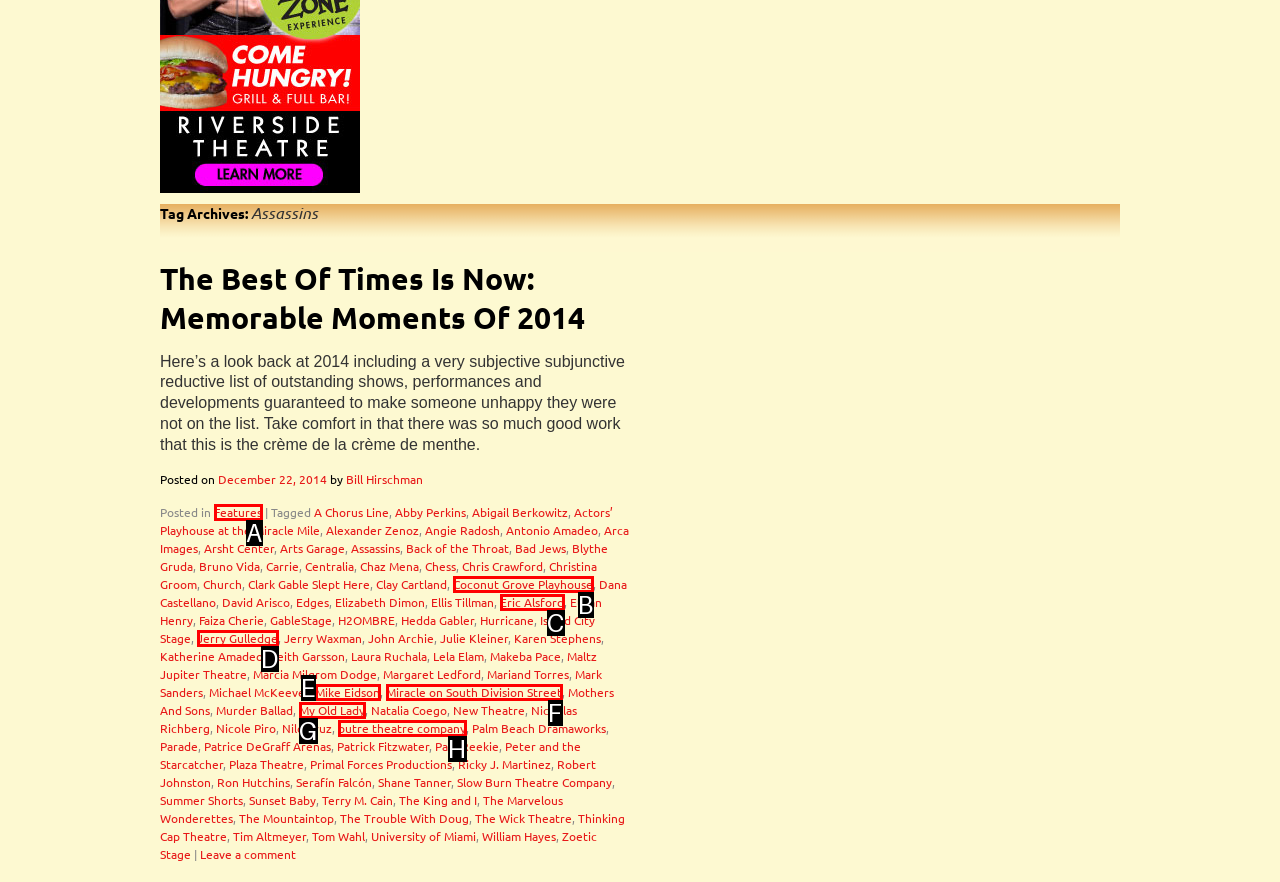Find the HTML element that corresponds to the description: Miracle on South Division Street. Indicate your selection by the letter of the appropriate option.

F